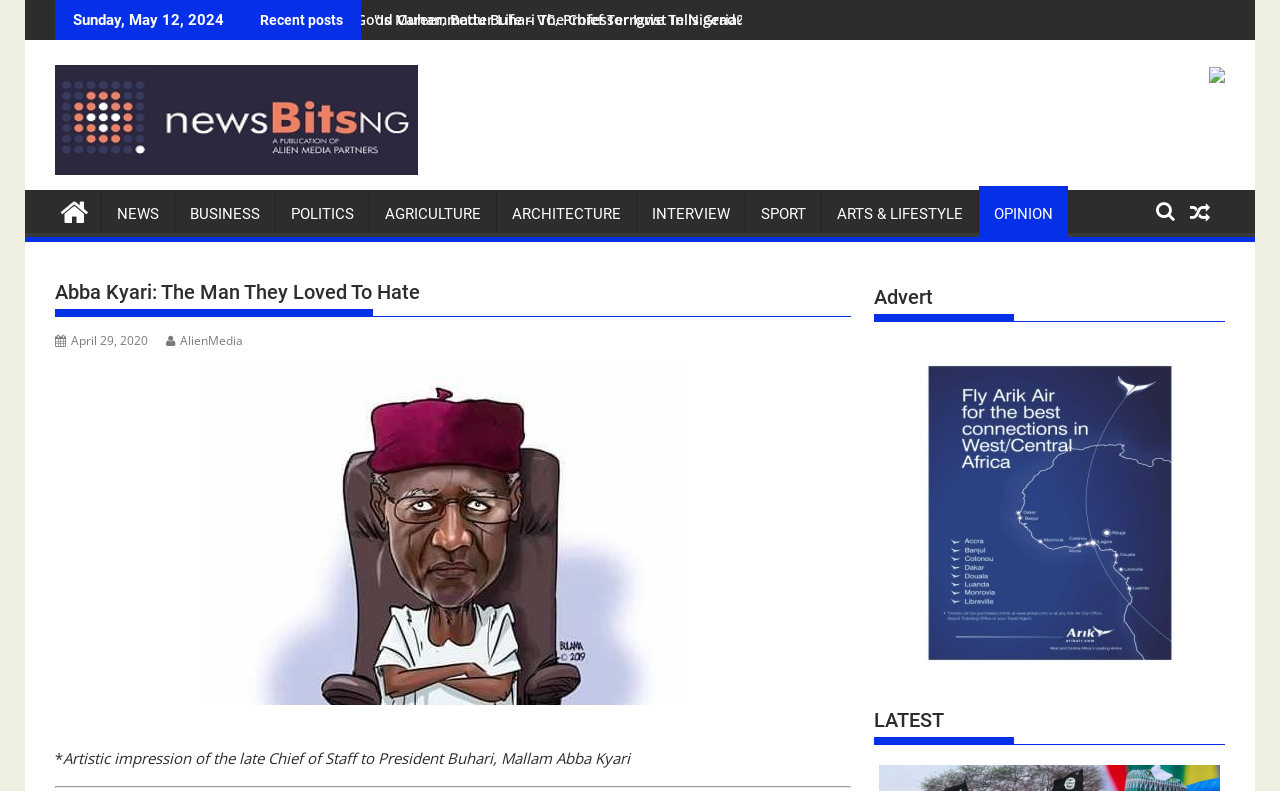Determine the bounding box coordinates of the region to click in order to accomplish the following instruction: "Click on 'NEWS'". Provide the coordinates as four float numbers between 0 and 1, specifically [left, top, right, bottom].

[0.08, 0.24, 0.136, 0.301]